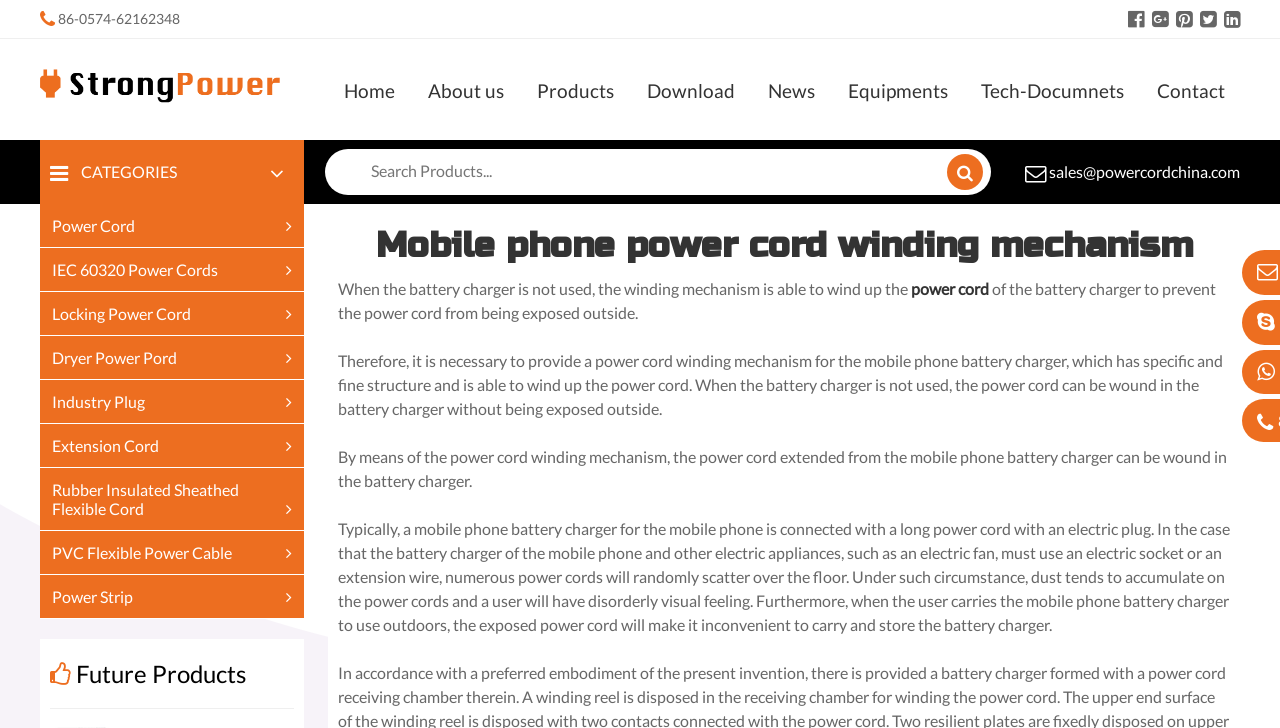Please identify the primary heading on the webpage and return its text.

Mobile phone power cord winding mechanism